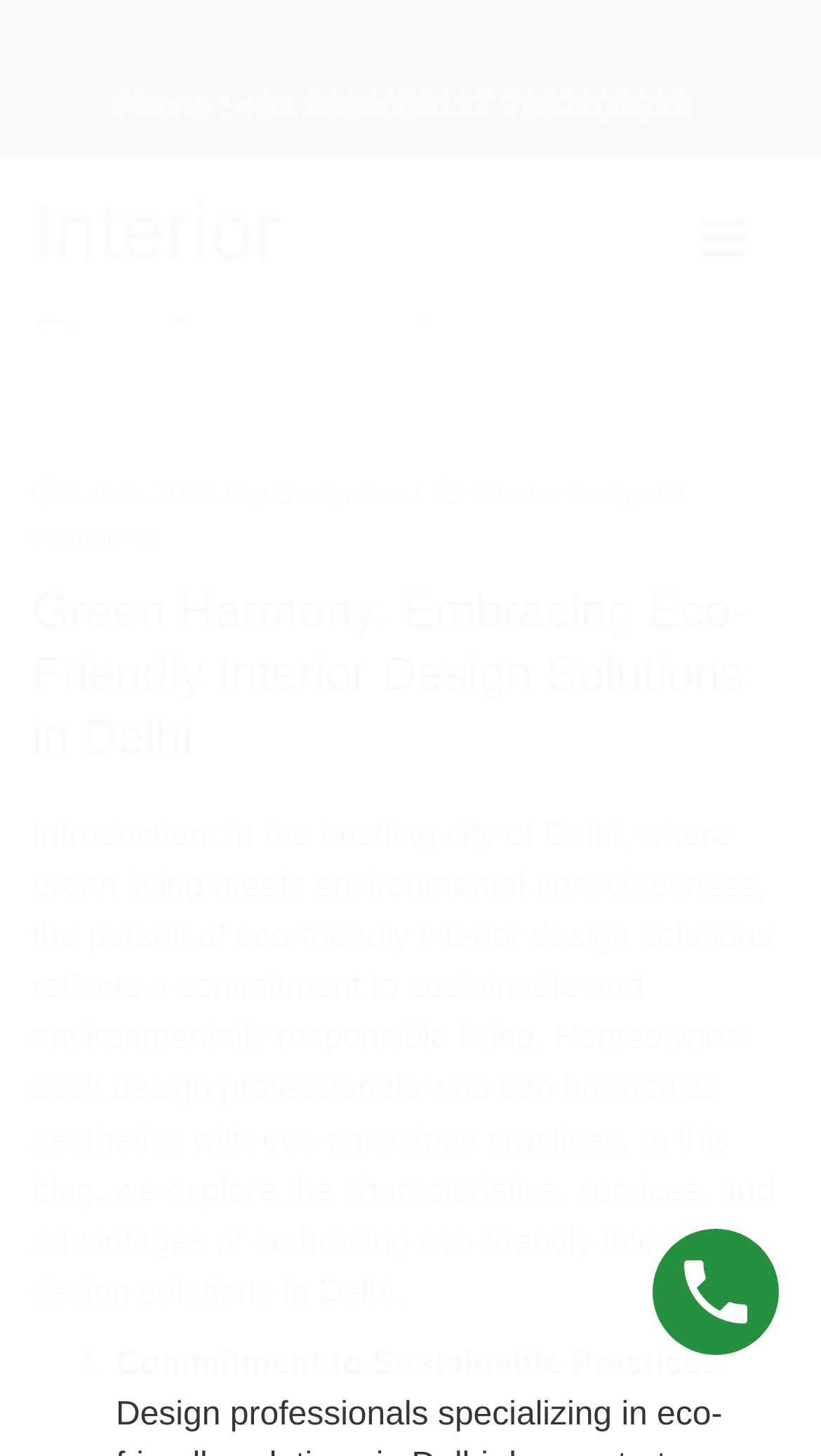Predict the bounding box of the UI element that fits this description: "Home".

None